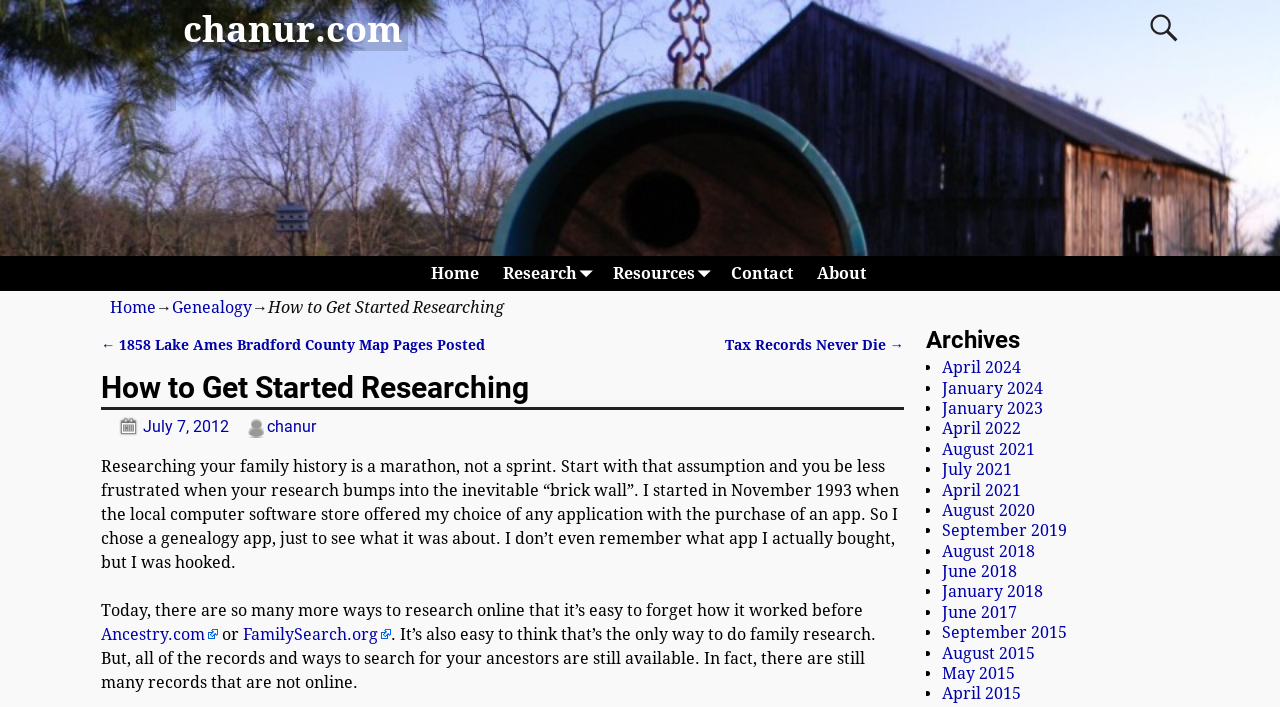What is the name of the website?
Based on the image, provide a one-word or brief-phrase response.

chanur.com